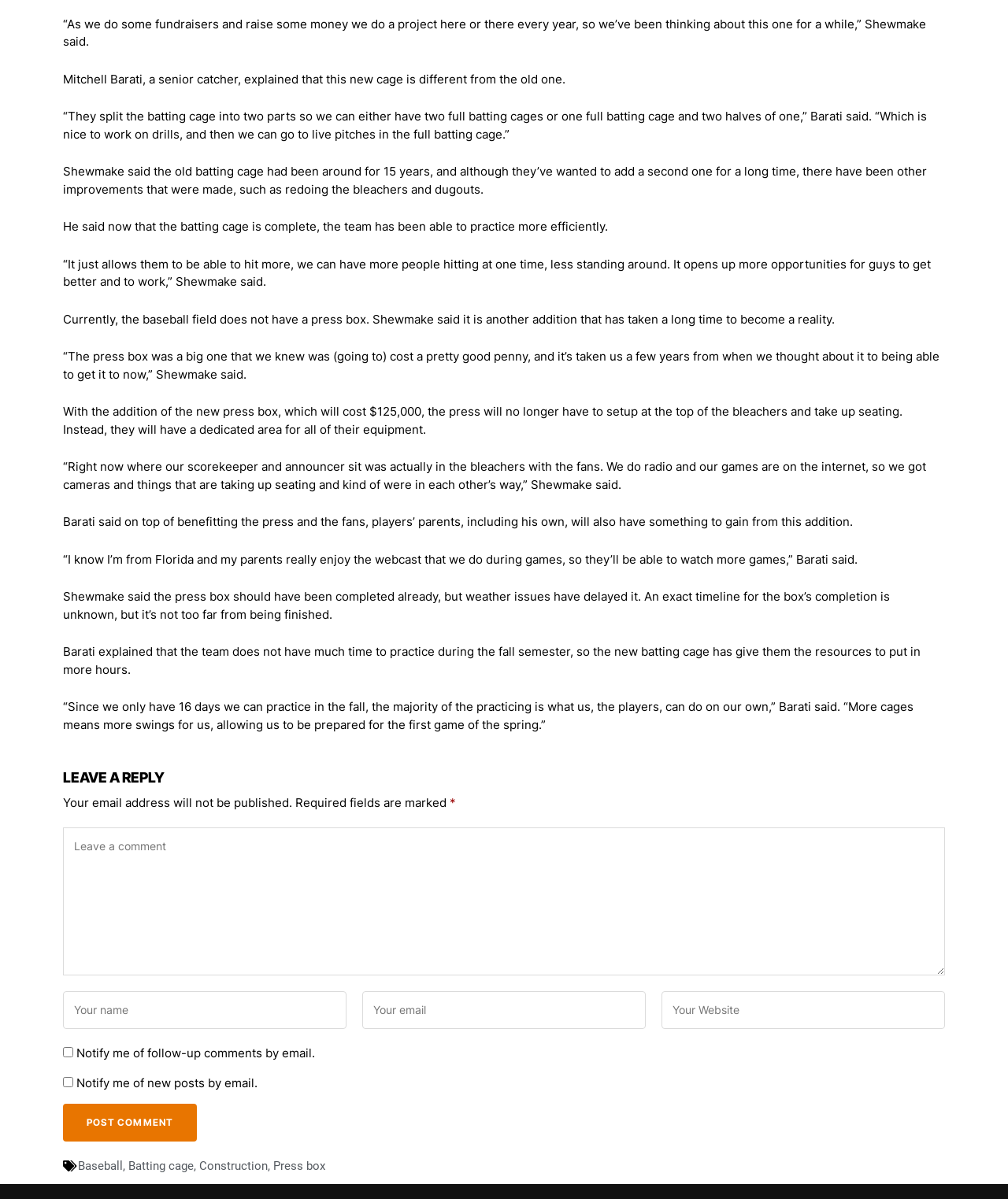Using the element description name="comment" placeholder="Leave a comment", predict the bounding box coordinates for the UI element. Provide the coordinates in (top-left x, top-left y, bottom-right x, bottom-right y) format with values ranging from 0 to 1.

[0.062, 0.69, 0.938, 0.814]